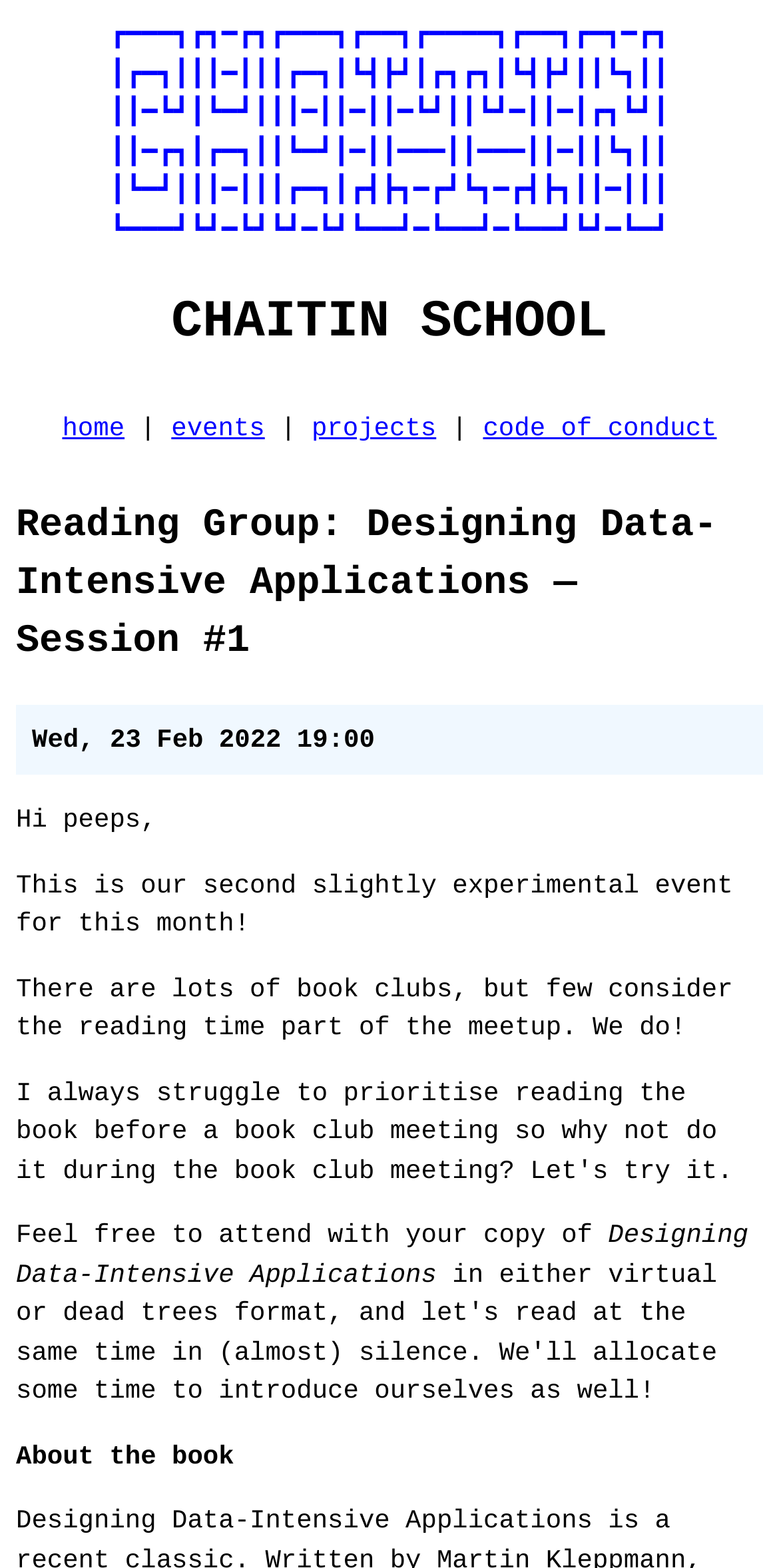Based on the description "code of conduct", find the bounding box of the specified UI element.

[0.62, 0.264, 0.921, 0.283]